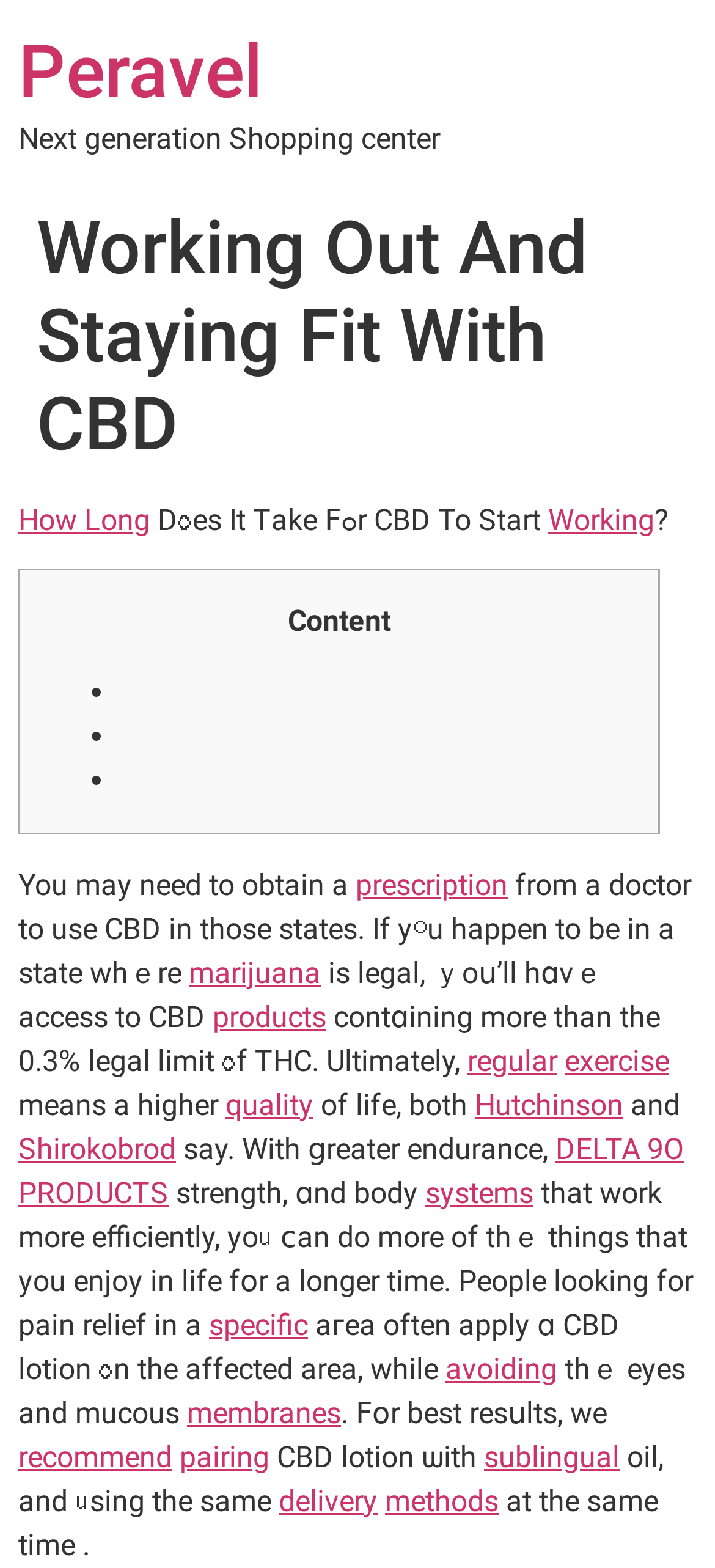What is the topic of the webpage?
Based on the screenshot, answer the question with a single word or phrase.

CBD and fitness